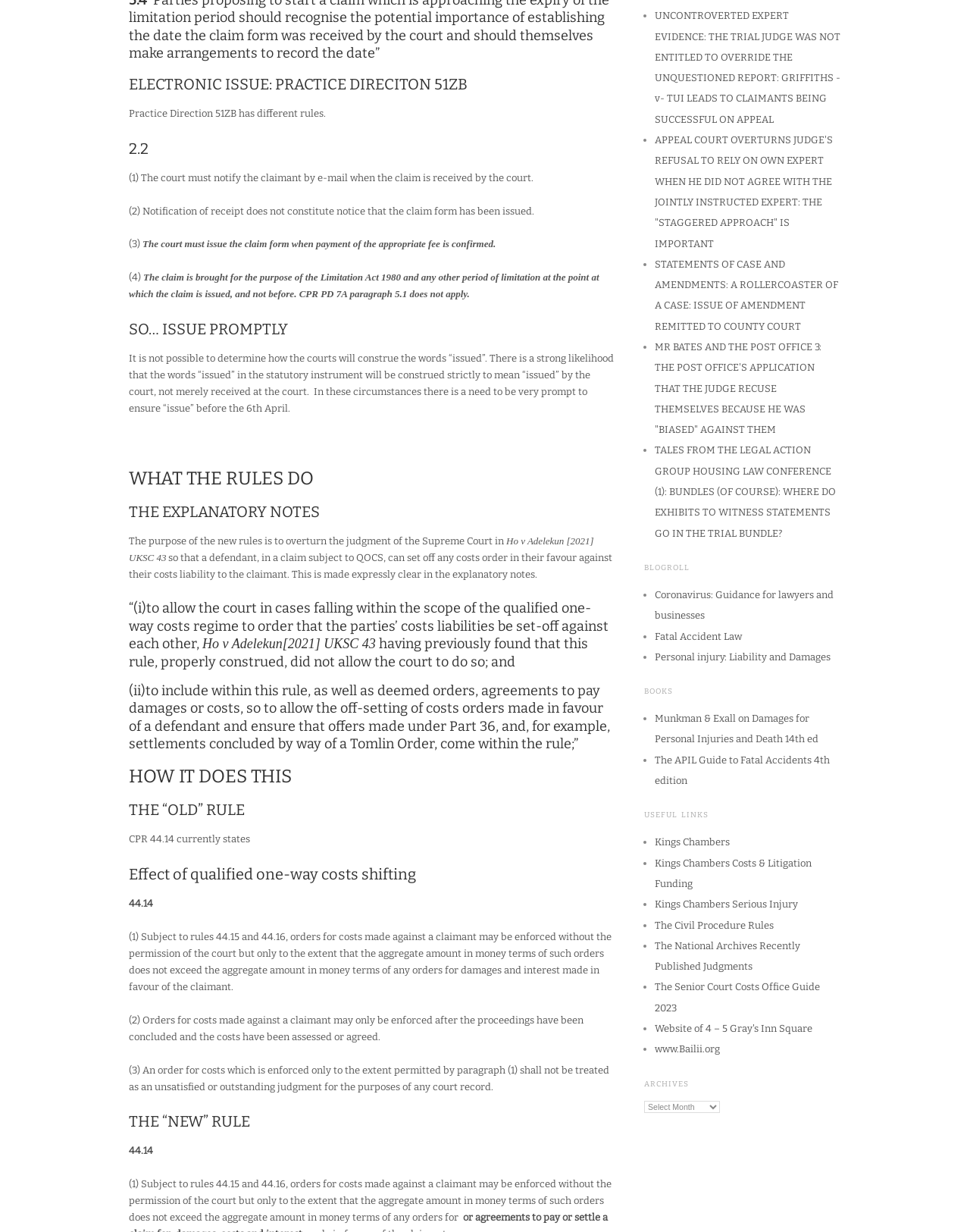What is the purpose of the new rules?
Please answer the question with as much detail and depth as you can.

The purpose of the new rules is to overturn the judgment of the Supreme Court in Ho v Adelekun [2021] UKSC 43, which is stated in the explanatory notes, so that a defendant, in a claim subject to QOCS, can set off any costs order in their favour against their costs liability to the claimant.